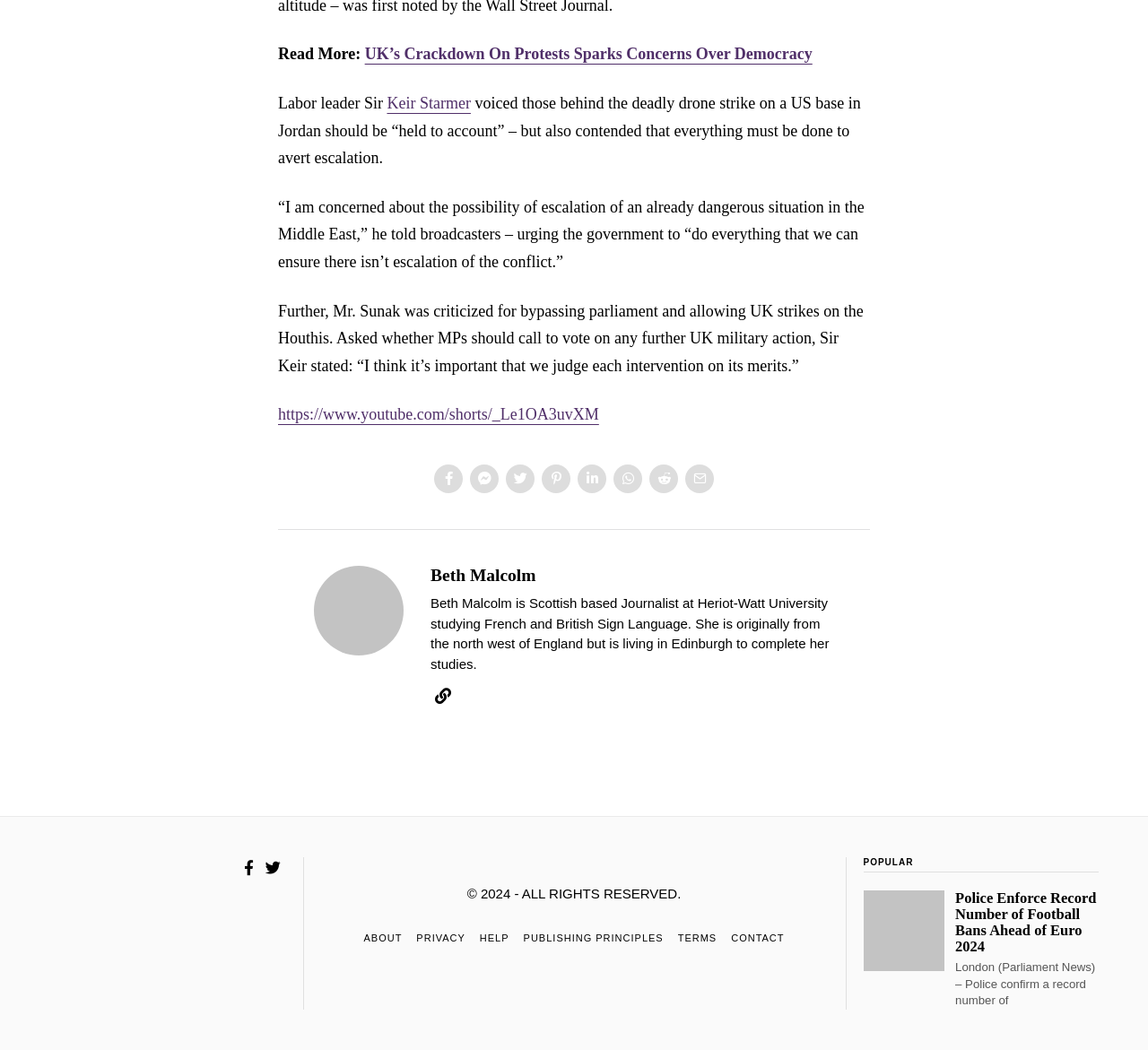Please identify the bounding box coordinates of the element I should click to complete this instruction: 'Read more about UK's crackdown on protests'. The coordinates should be given as four float numbers between 0 and 1, like this: [left, top, right, bottom].

[0.318, 0.043, 0.708, 0.06]